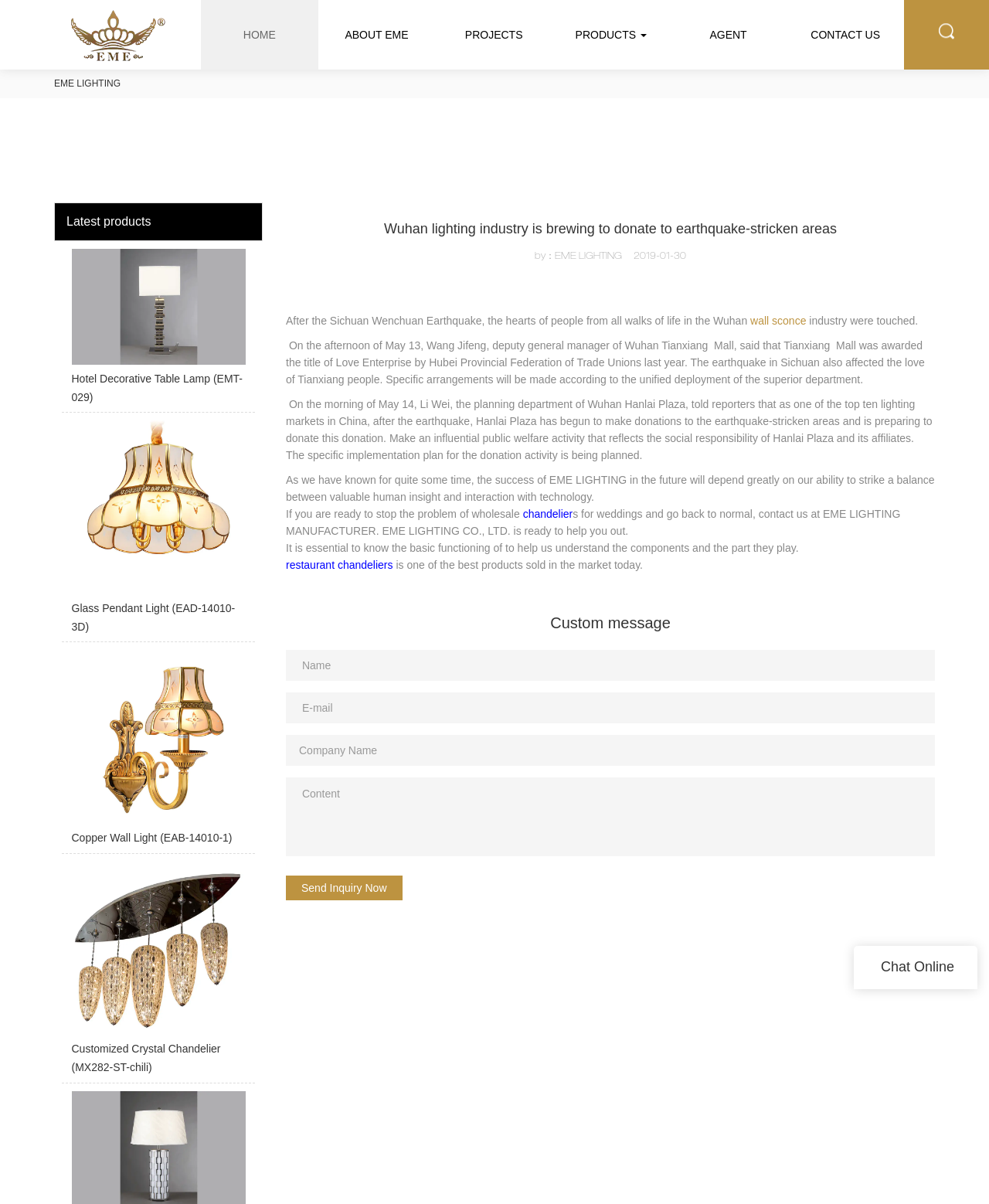Please look at the image and answer the question with a detailed explanation: What is the company name of the website?

The company name can be found in the top-left corner of the webpage, where it says 'EME LIGHTING' in bold font. It is also mentioned in the 'ABOUT EME' section, where it says 'EME Lighting (Zhongshan) Co., Ltd is a professional lighting company established in 2004...'.